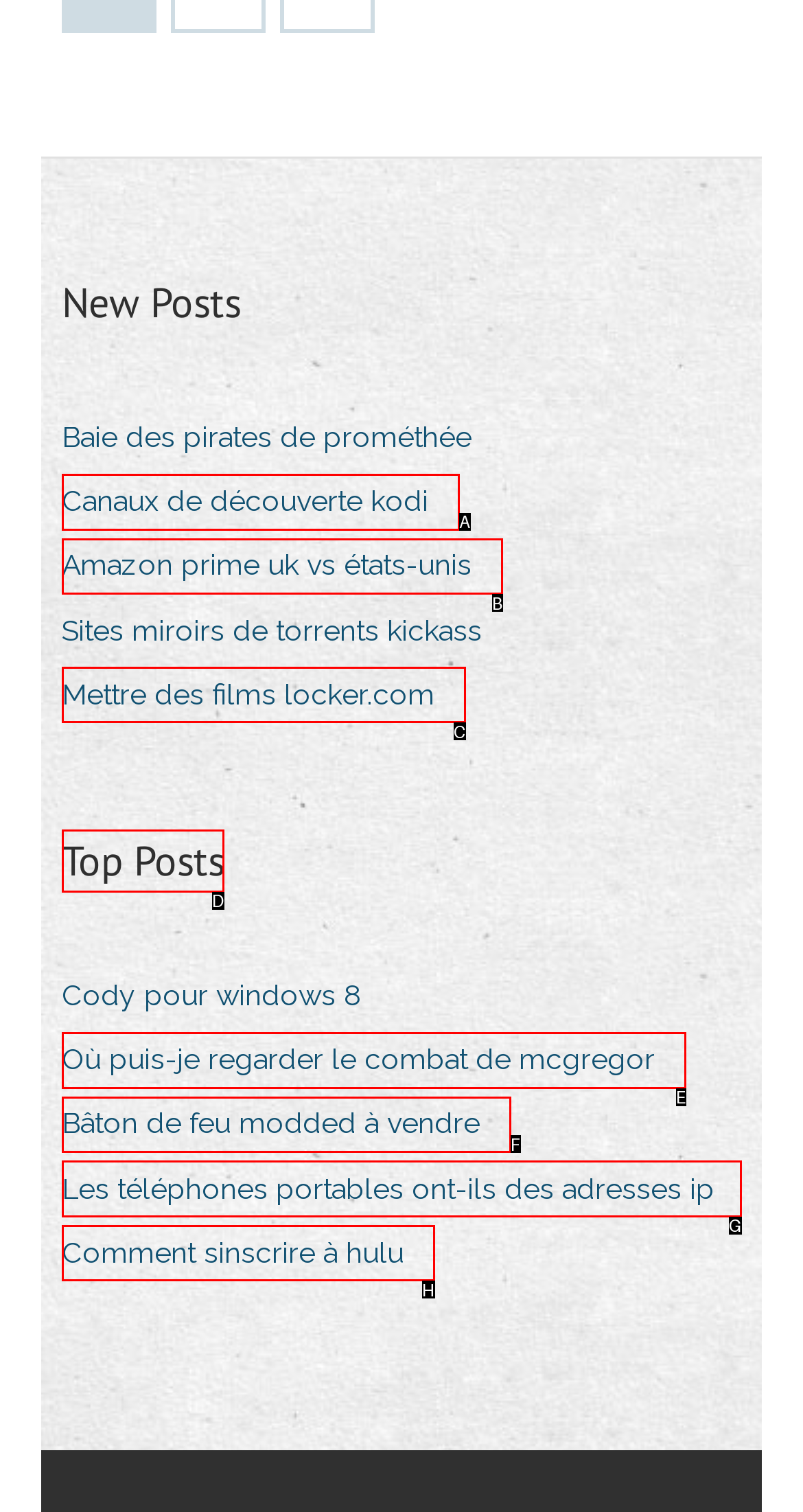Identify the correct UI element to click on to achieve the following task: Visit the website of National Space Research and Development Agency Respond with the corresponding letter from the given choices.

None